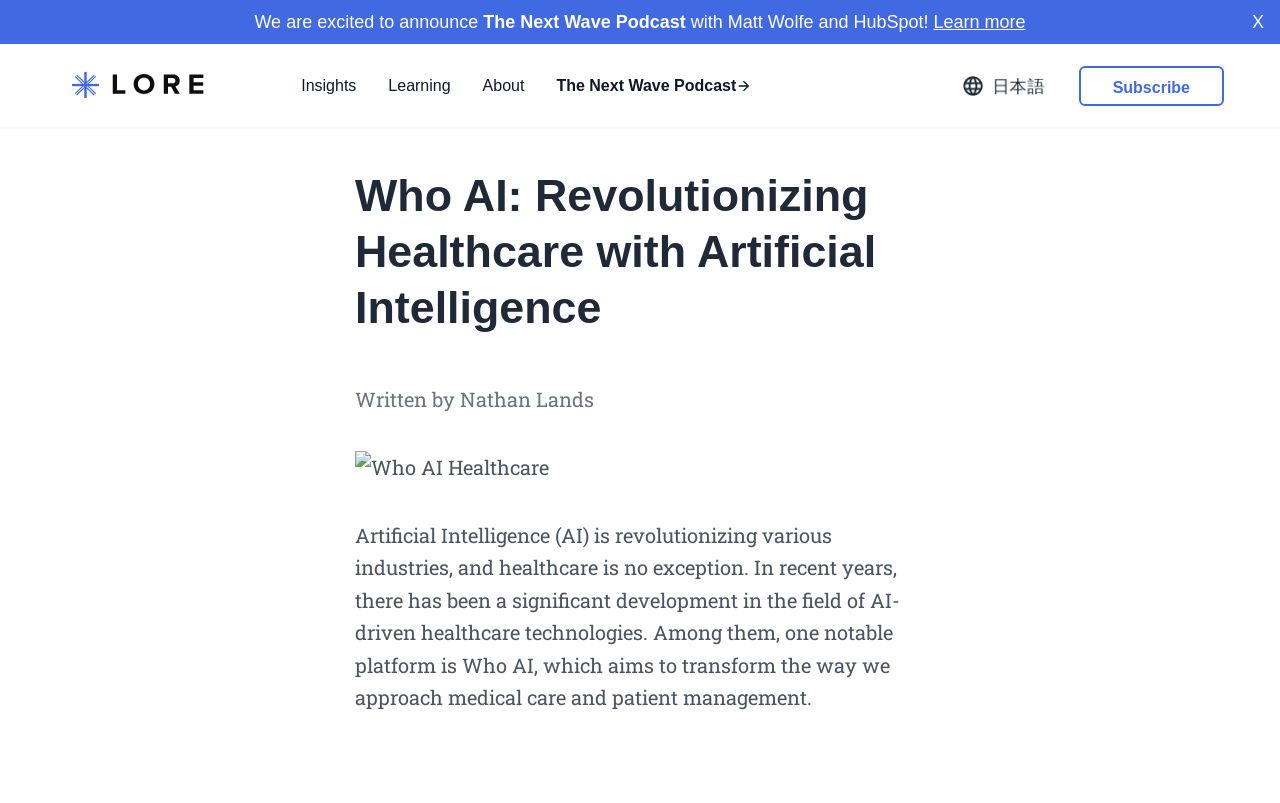Use a single word or phrase to answer the question:
What is the platform mentioned in the article?

Who AI